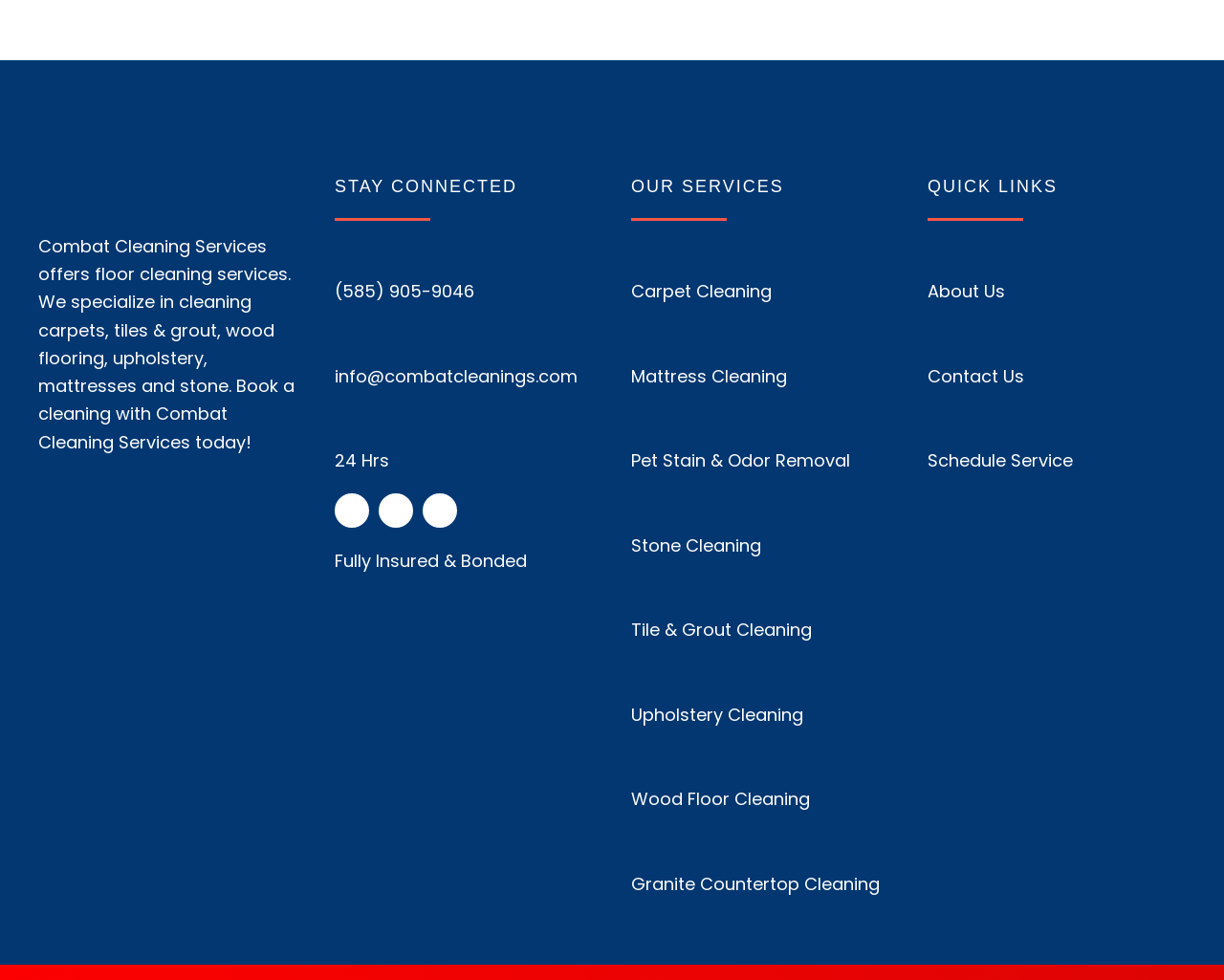Locate the bounding box coordinates of the area to click to fulfill this instruction: "Click on the 'Contact Us' link". The bounding box should be presented as four float numbers between 0 and 1, in the order [left, top, right, bottom].

None